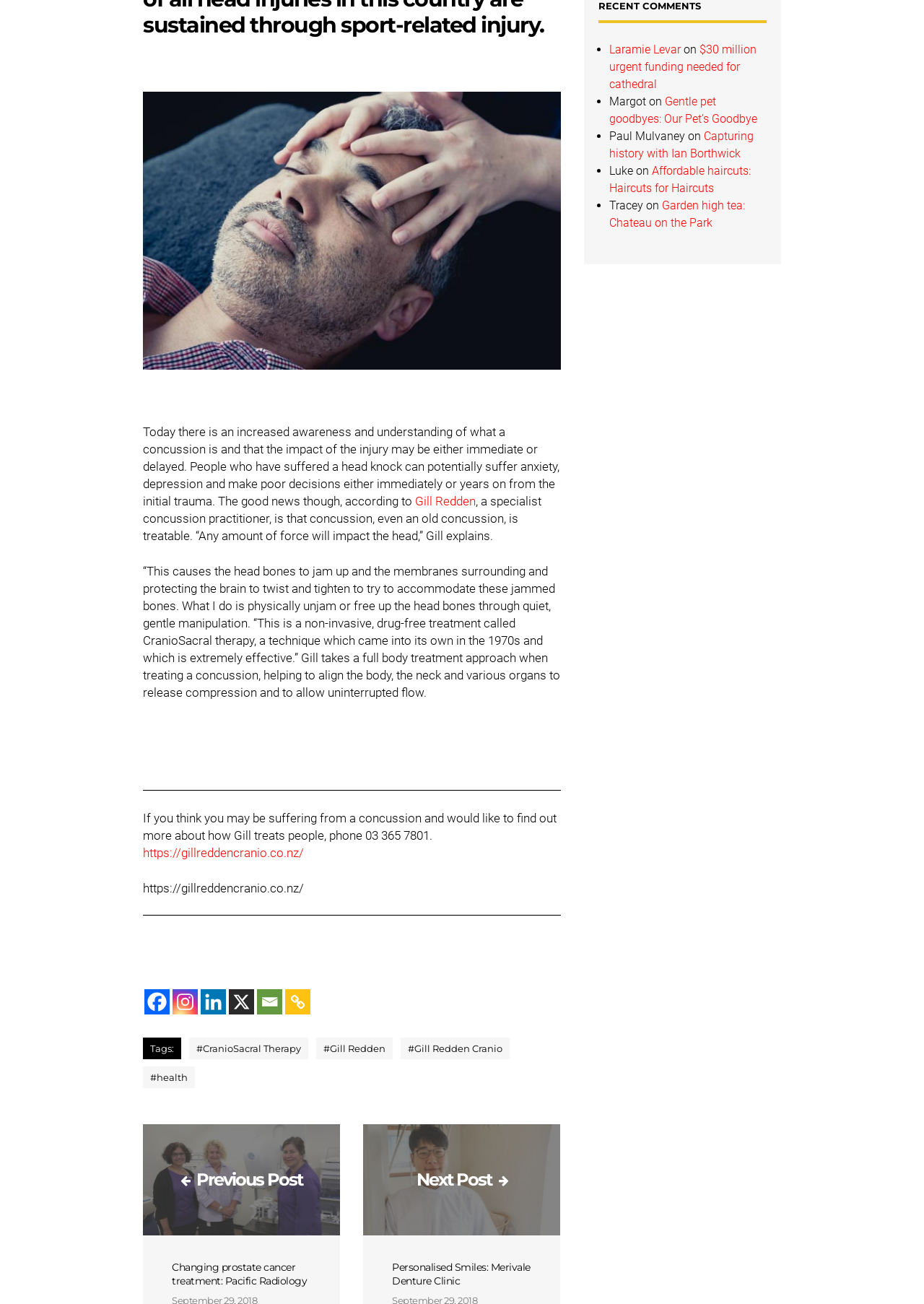Determine the coordinates of the bounding box for the clickable area needed to execute this instruction: "Click the HOME link".

None